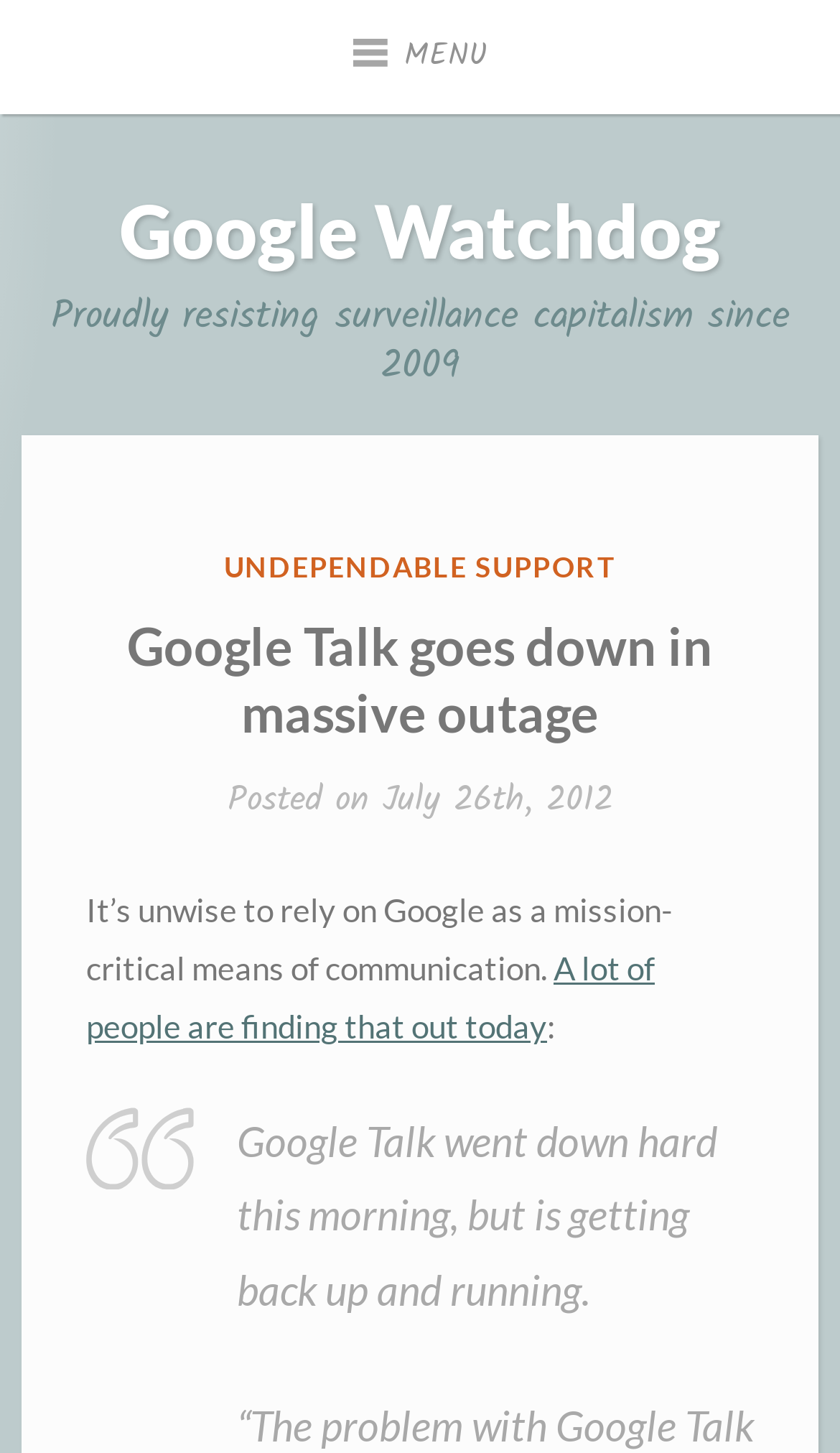Find the bounding box coordinates for the element described here: "Google Watchdog".

[0.142, 0.128, 0.858, 0.189]